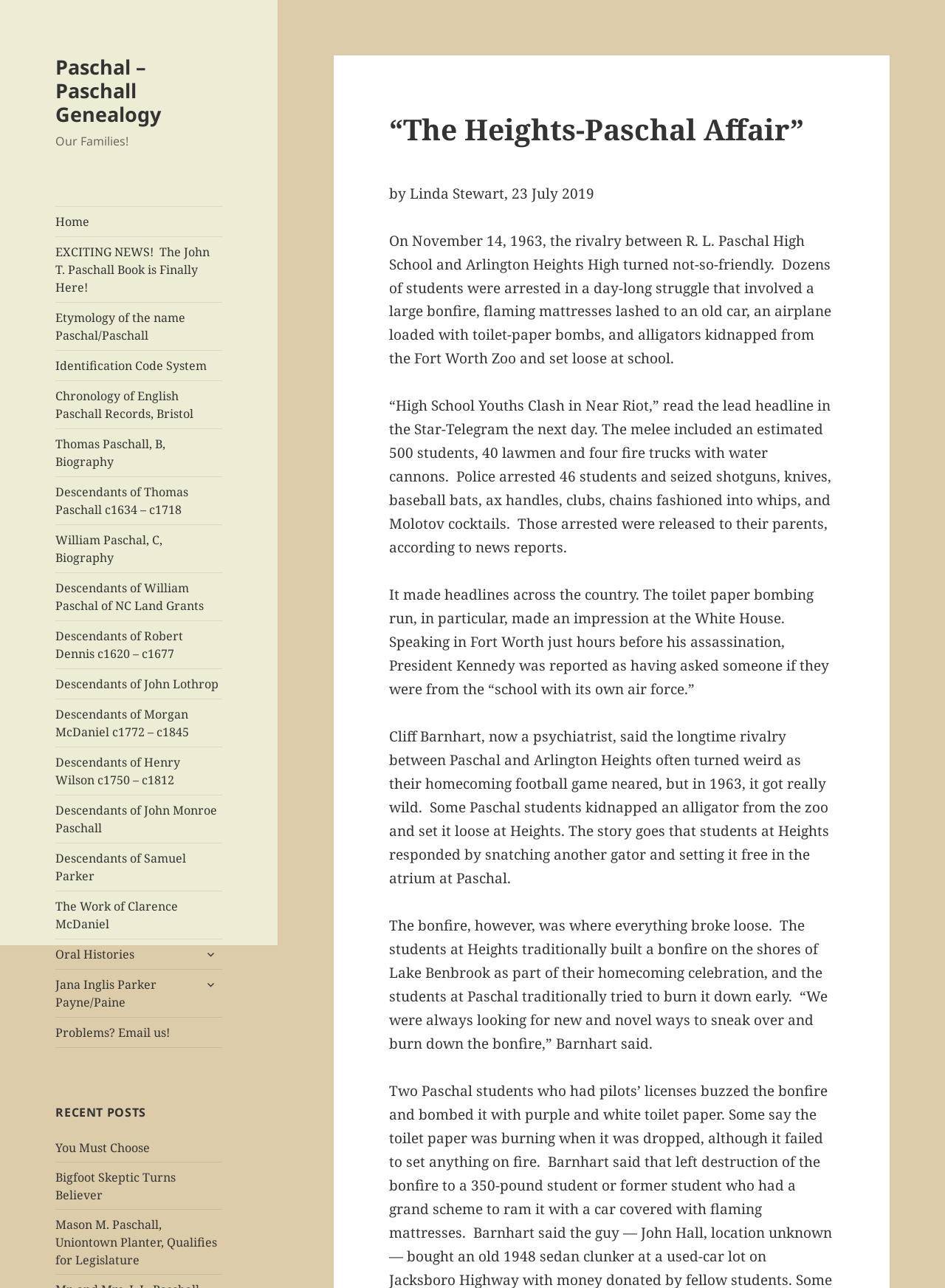Describe in detail what you see on the webpage.

This webpage is about the Paschal-Paschall genealogy and family history. At the top, there is a link to "Paschal - Paschall Genealogy" and a heading "Our Families!".

Below that, there is a menu with multiple links to various pages, including "Home", "EXCITING NEWS!", "Etymology of the name Paschal/Paschall", and several biographies and descendant lists of different family members.

To the right of the menu, there is a button to expand a child menu. Below the menu, there is a section titled "RECENT POSTS" with links to several articles, including "You Must Choose", "Bigfoot Skeptic Turns Believer", and "Mason M. Paschall, Uniontown Planter, Qualifies for Legislature".

On the right side of the page, there is a header with the title "“The Heights-Paschal Affair”" and a subheading "by Linda Stewart, 23 July 2019". Below that, there are several paragraphs of text describing an incident in 1963 where students from R. L. Paschal High School and Arlington Heights High School clashed, resulting in arrests and property damage. The text includes quotes from a psychiatrist who was a student at the time and describes the rivalry between the two schools.